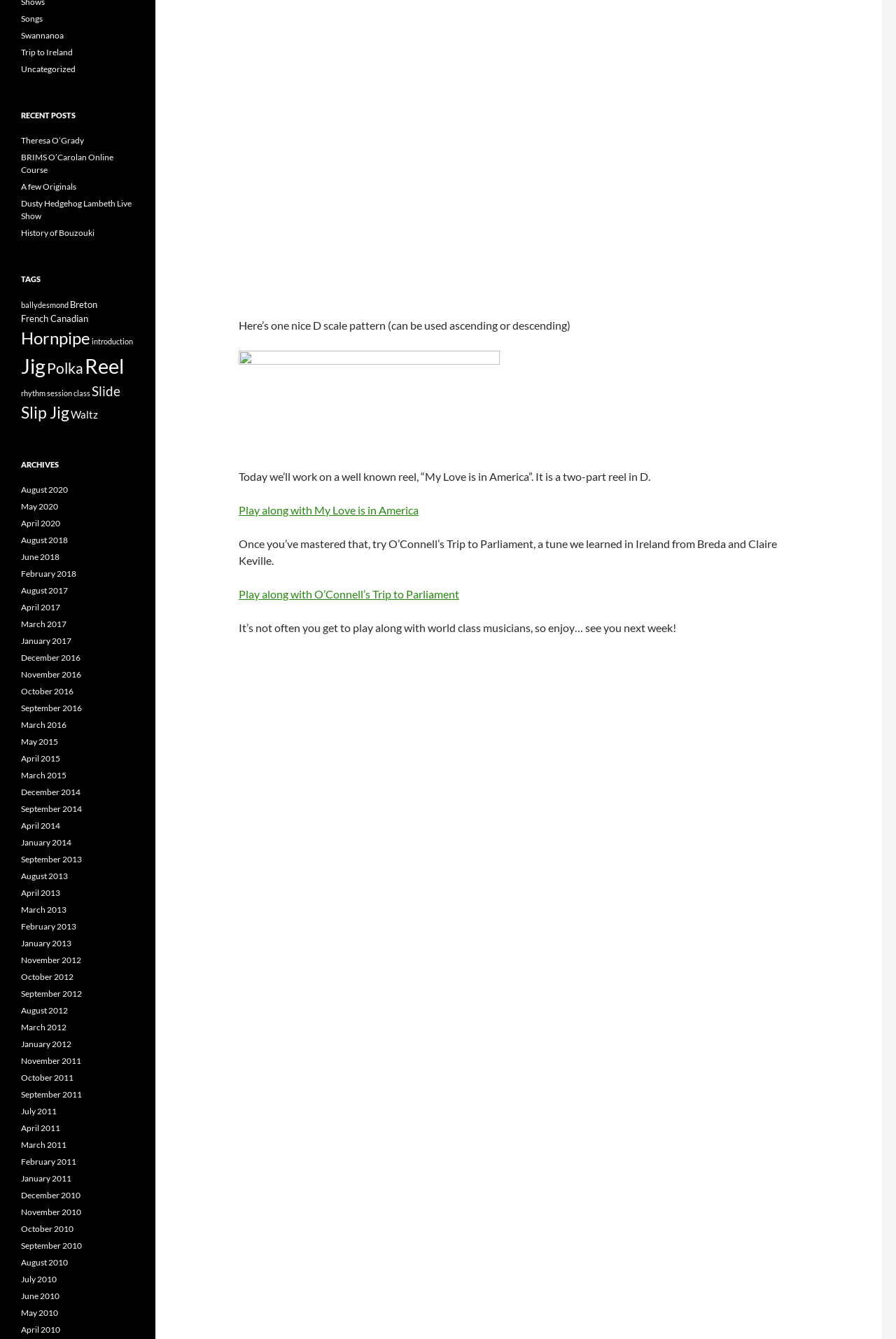Please provide the bounding box coordinates for the element that needs to be clicked to perform the instruction: "Click on the 'Songs' link". The coordinates must consist of four float numbers between 0 and 1, formatted as [left, top, right, bottom].

[0.023, 0.01, 0.048, 0.018]